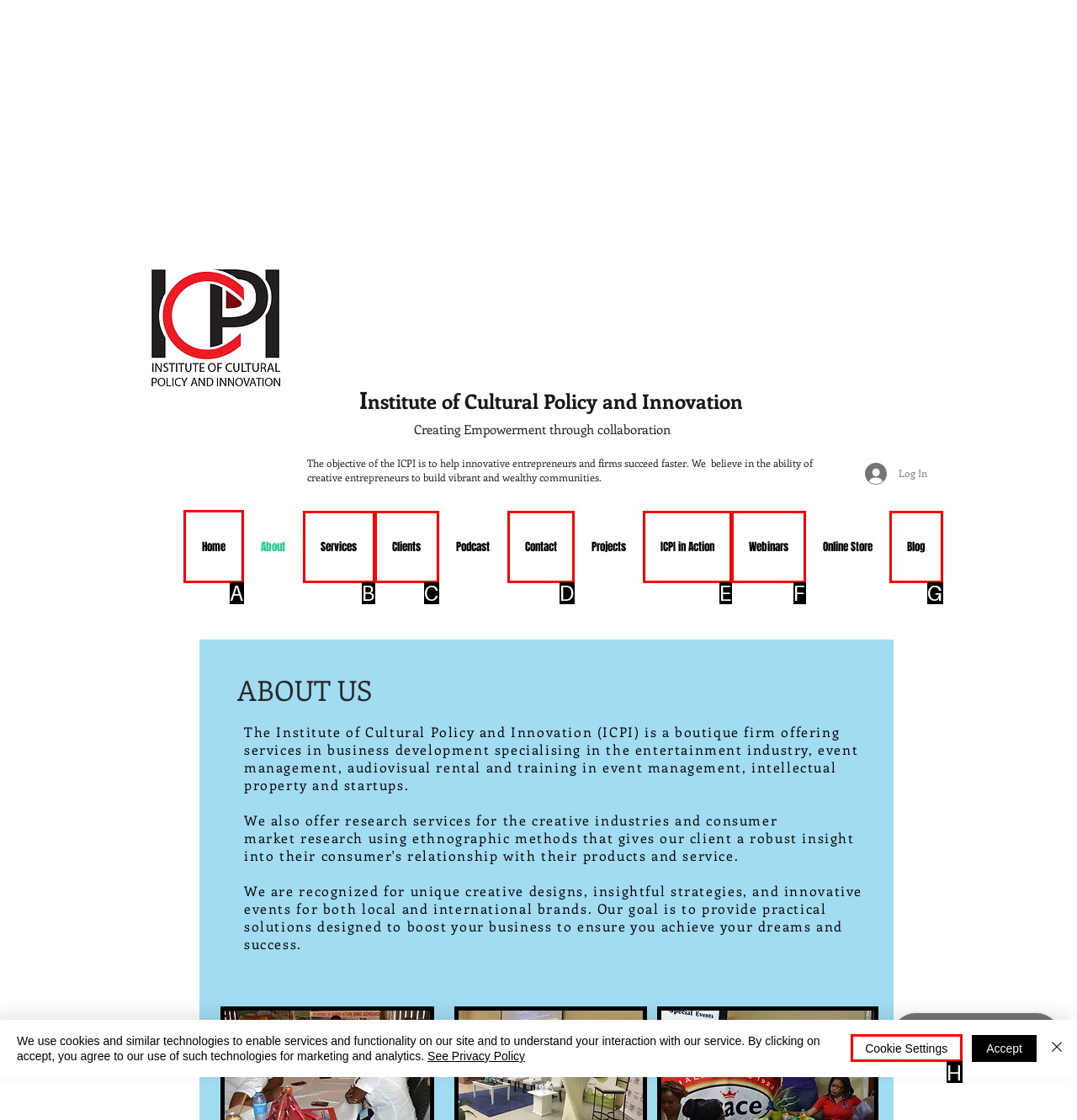Indicate the letter of the UI element that should be clicked to accomplish the task: Go to the Home page. Answer with the letter only.

A